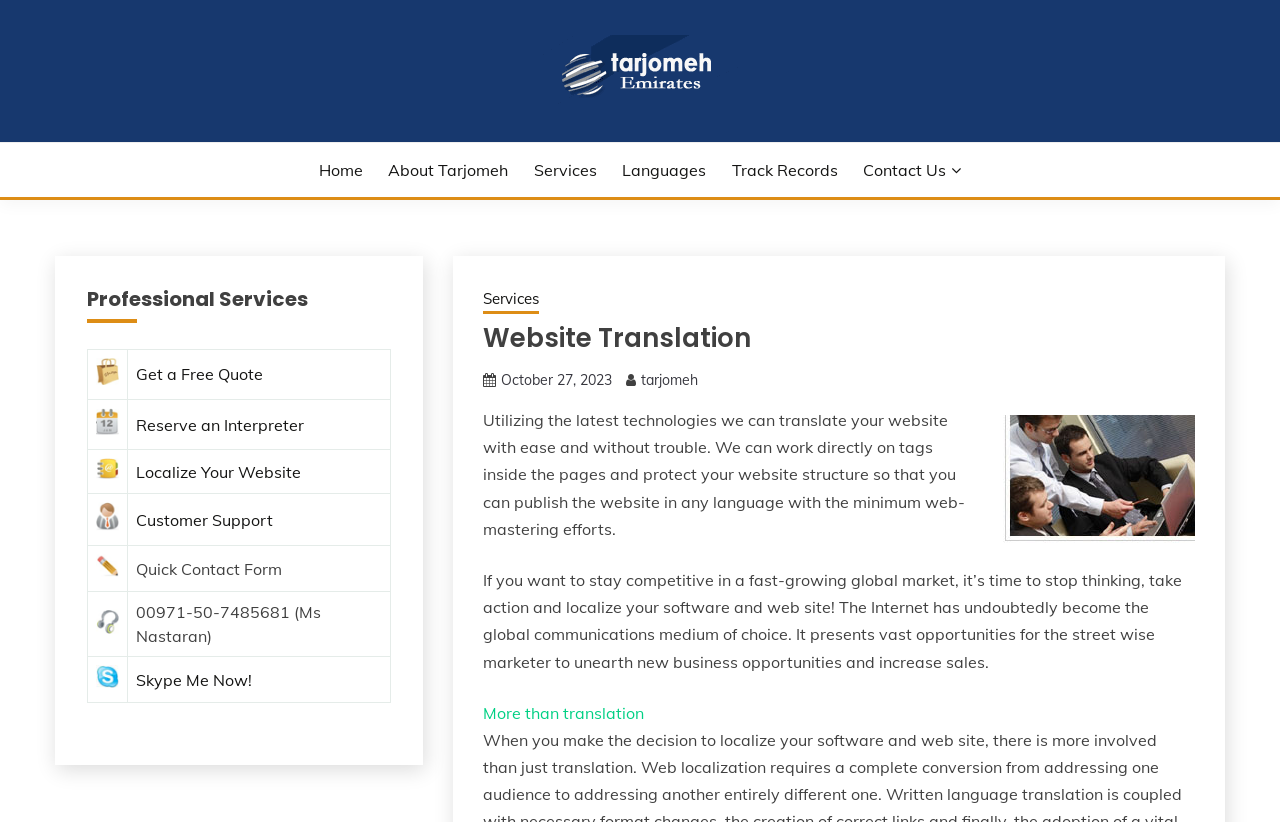Identify the bounding box coordinates for the UI element described as: "Reserve an Interpreter". The coordinates should be provided as four floats between 0 and 1: [left, top, right, bottom].

[0.106, 0.505, 0.237, 0.529]